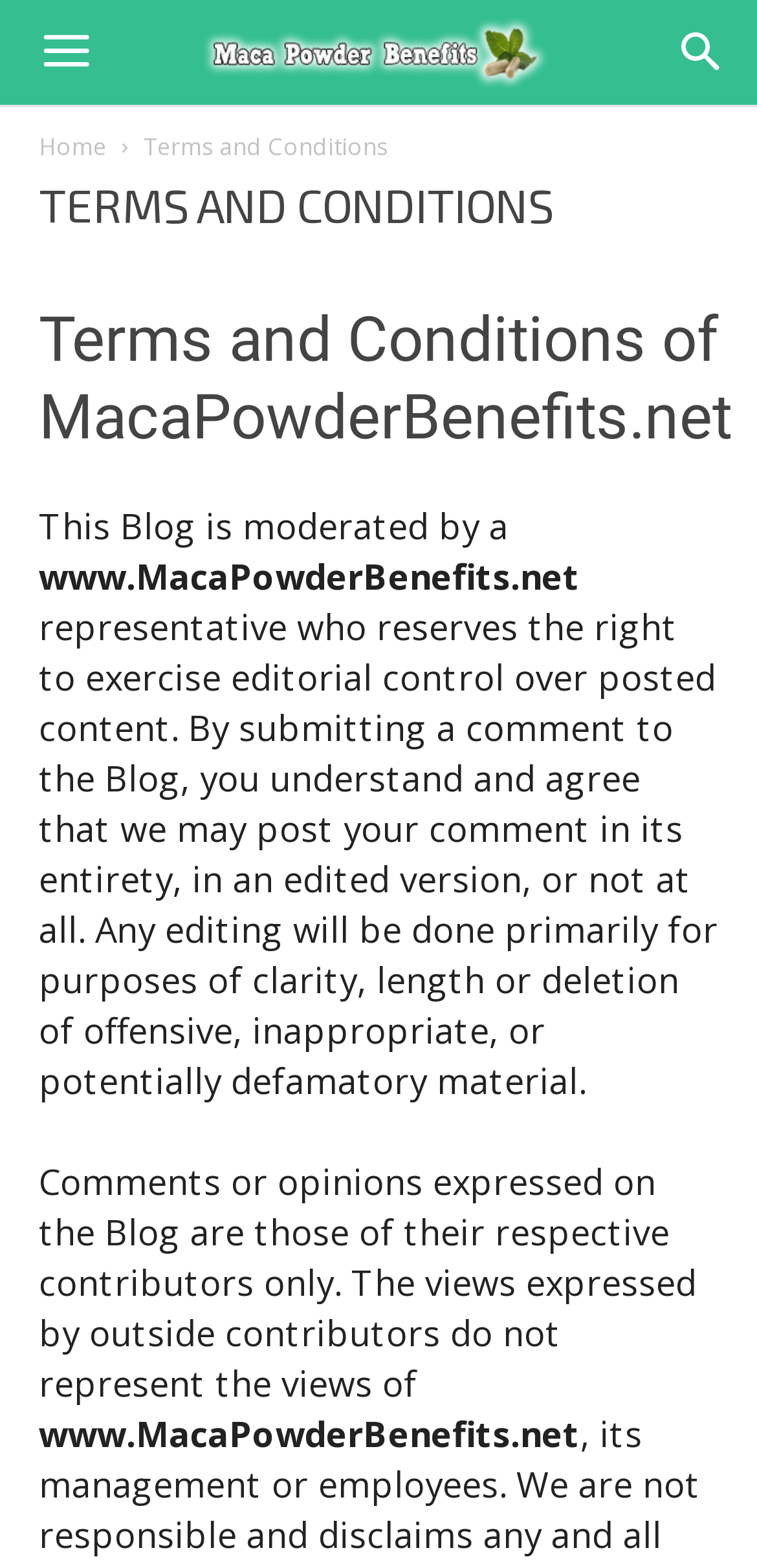Who do comments or opinions on the blog represent?
Using the visual information, answer the question in a single word or phrase.

Their respective contributors